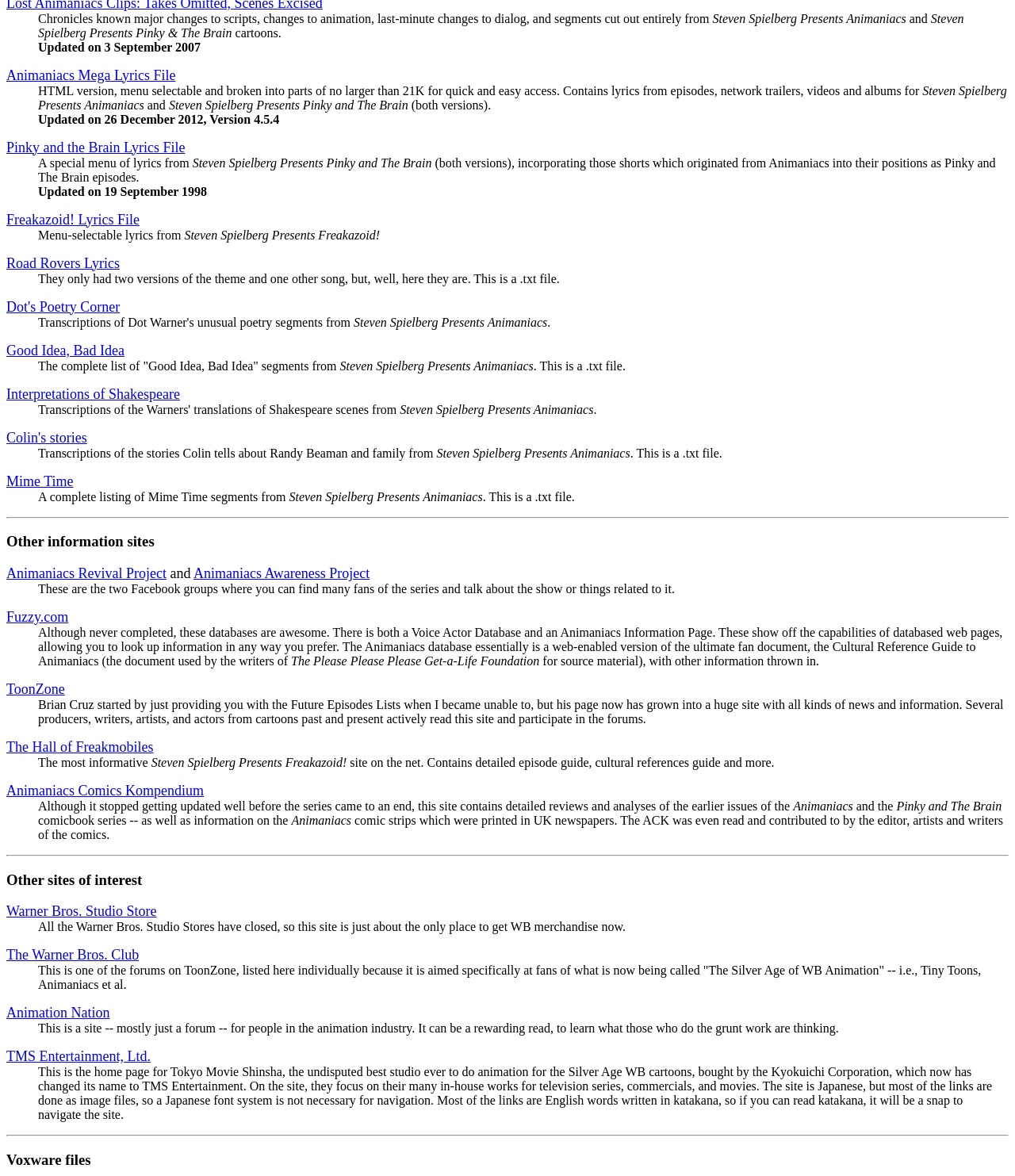From the webpage screenshot, identify the region described by Road Rovers Lyrics. Provide the bounding box coordinates as (top-left x, top-left y, bottom-right x, bottom-right y), with each value being a floating point number between 0 and 1.

[0.006, 0.217, 0.118, 0.23]